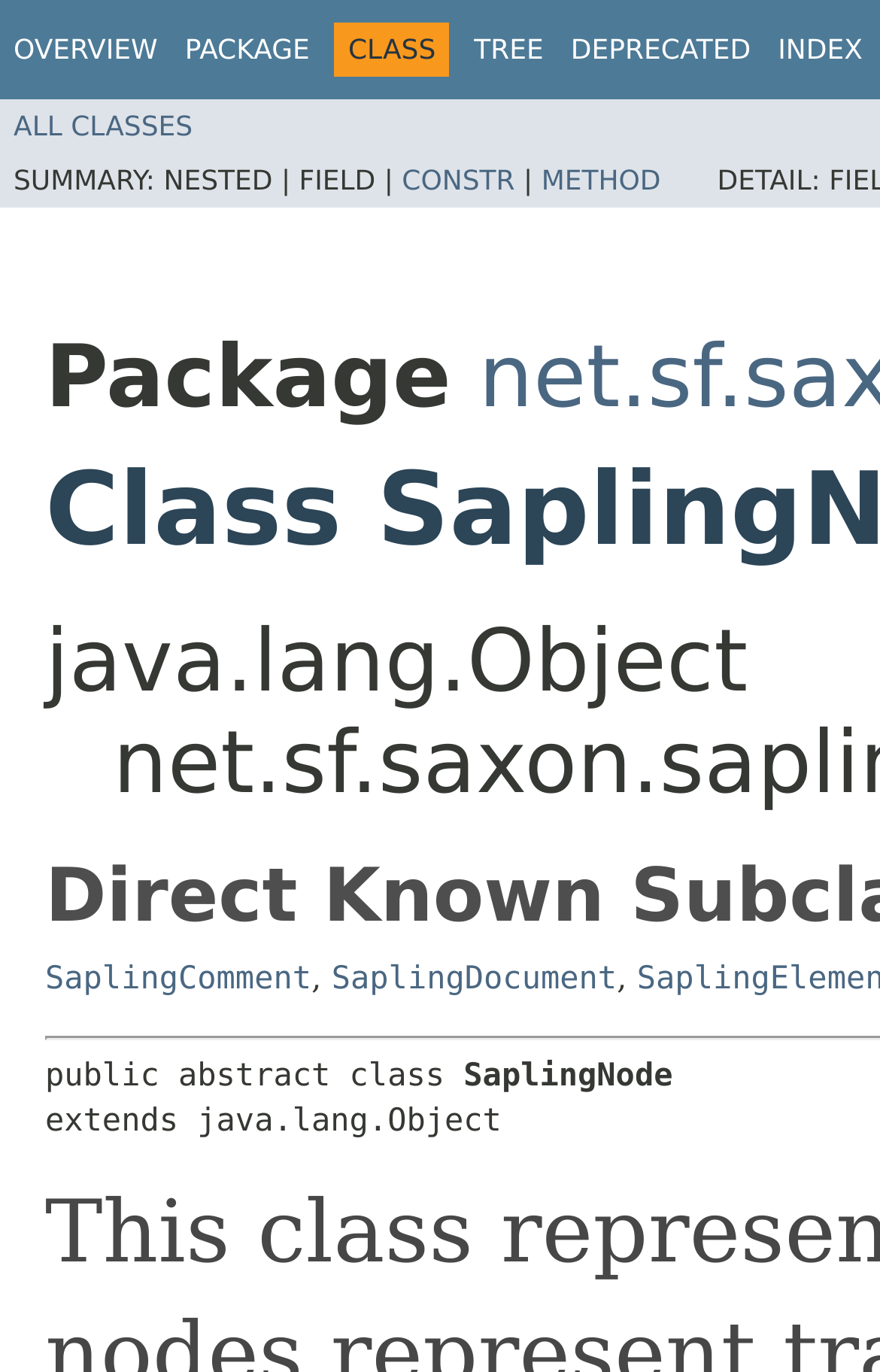Please determine the bounding box coordinates, formatted as (top-left x, top-left y, bottom-right x, bottom-right y), with all values as floating point numbers between 0 and 1. Identify the bounding box of the region described as: Local Sites

None